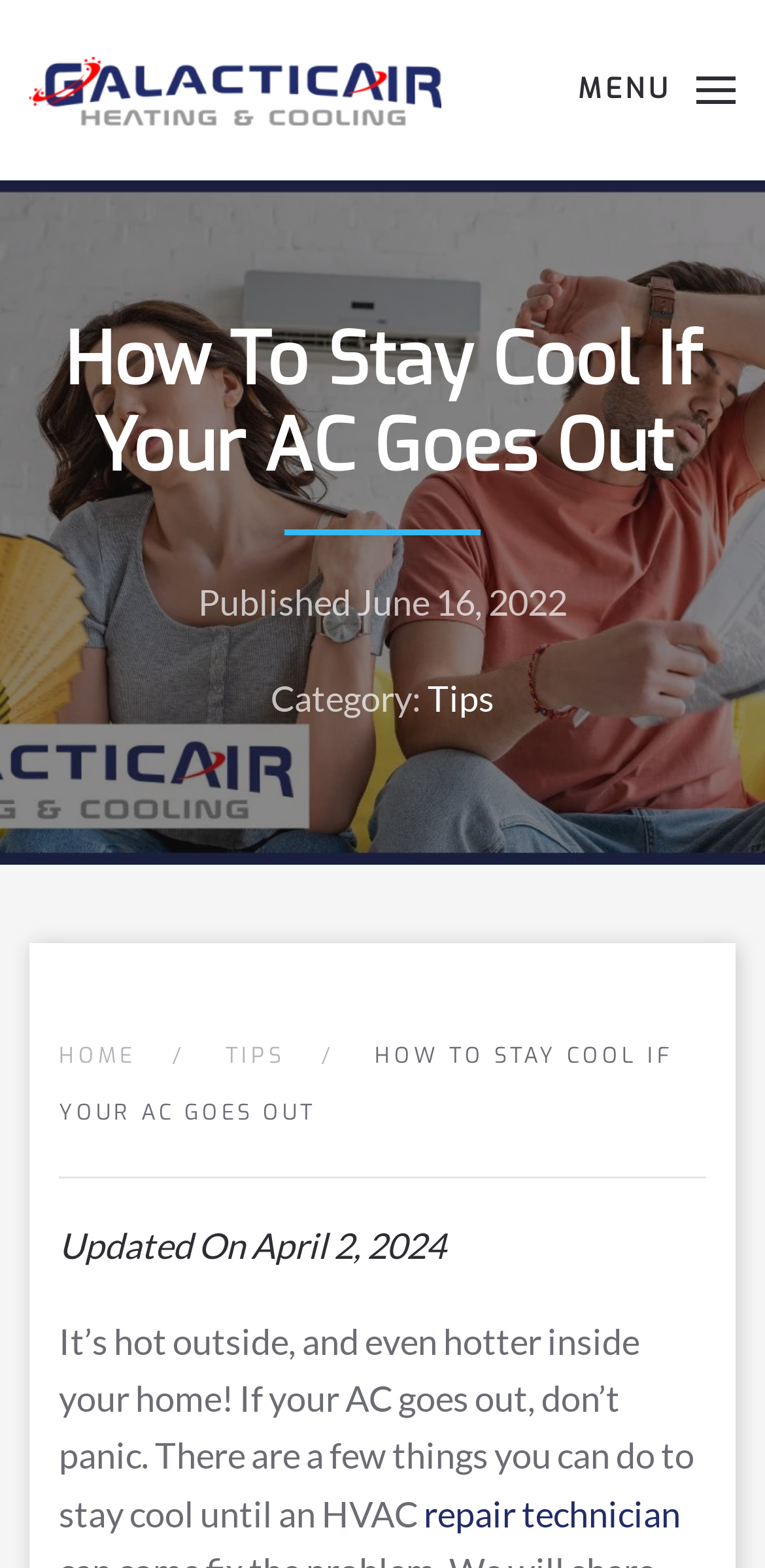Convey a detailed summary of the webpage, mentioning all key elements.

The webpage is about providing tips on what to do when an air conditioner stops working. At the top left, there is a link to "Skip to main content" and a link to "Back to home" next to it. On the top right, there is a button to "Open menu" with a "MENU" label and an icon. 

Below the top navigation, there is a heading that reads "How To Stay Cool If Your AC Goes Out" followed by a horizontal separator. Underneath, there is a publication date "Published June 16, 2022" and a category label "Category:" with a link to "Tips" next to it.

Further down, there is a breadcrumb navigation with links to "HOME" and "TIPS" and a static text "HOW TO STAY COOL IF YOUR AC GOES OUT". Below the breadcrumb, there is another horizontal separator.

The main content starts with an updated date "Updated On April 2, 2024" followed by a paragraph of text that explains what to do when an AC goes out. The text mentions that there are a few things one can do to stay cool until an HVAC repair technician arrives, and the phrase "repair technician" is a link.